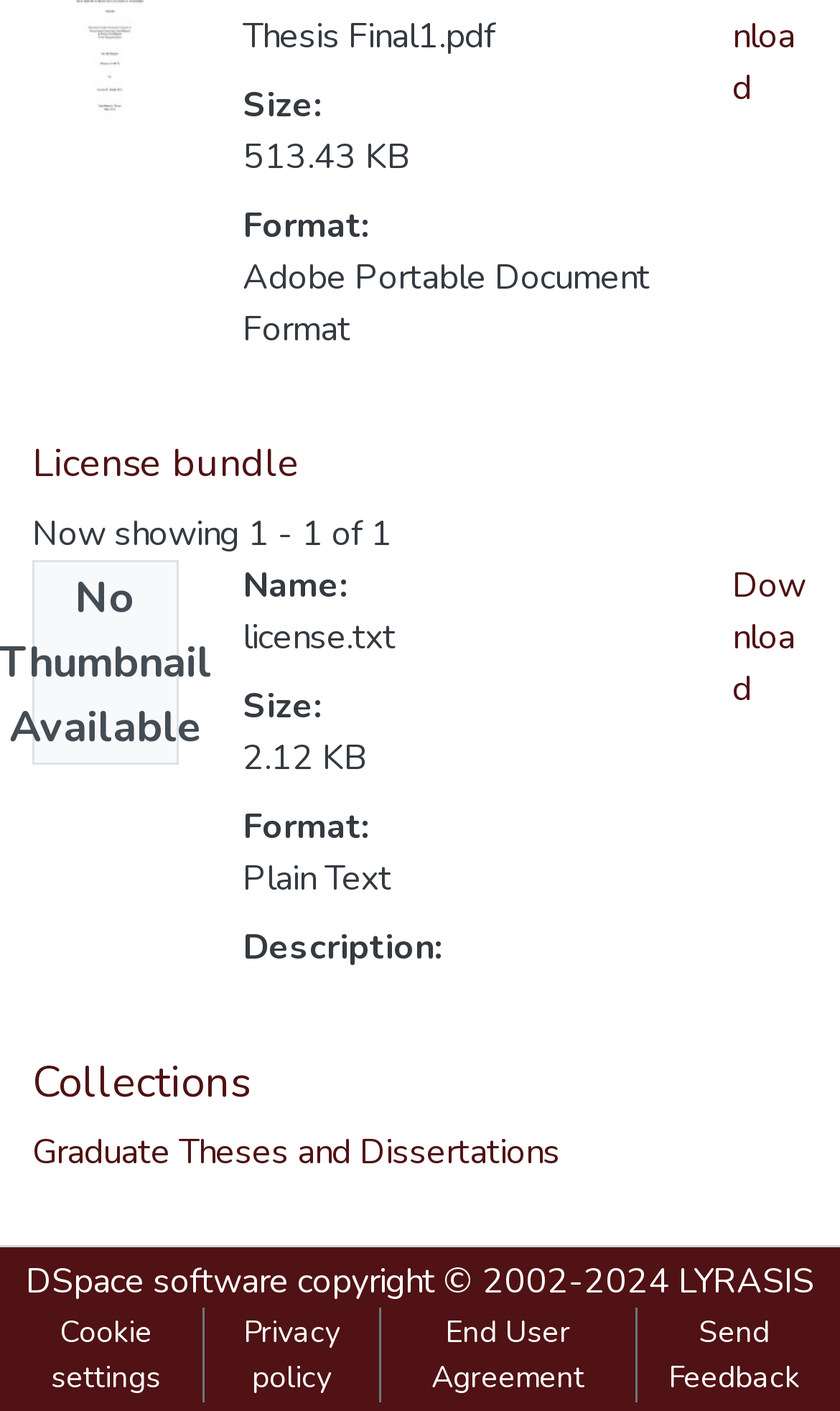Please identify the bounding box coordinates of the element's region that needs to be clicked to fulfill the following instruction: "Check the license bundle". The bounding box coordinates should consist of four float numbers between 0 and 1, i.e., [left, top, right, bottom].

[0.038, 0.313, 0.962, 0.346]